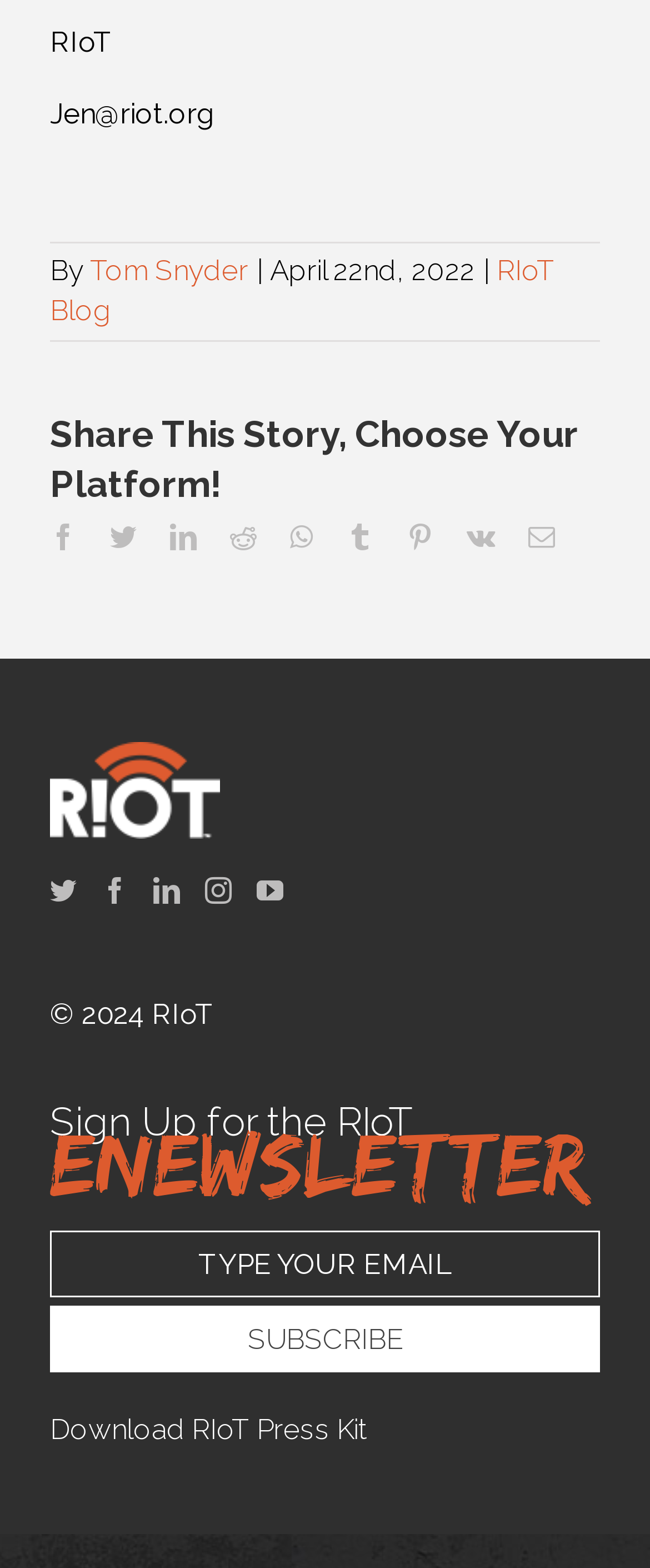Please identify the bounding box coordinates of the element's region that should be clicked to execute the following instruction: "Download the RIoT Press Kit". The bounding box coordinates must be four float numbers between 0 and 1, i.e., [left, top, right, bottom].

[0.077, 0.901, 0.567, 0.922]